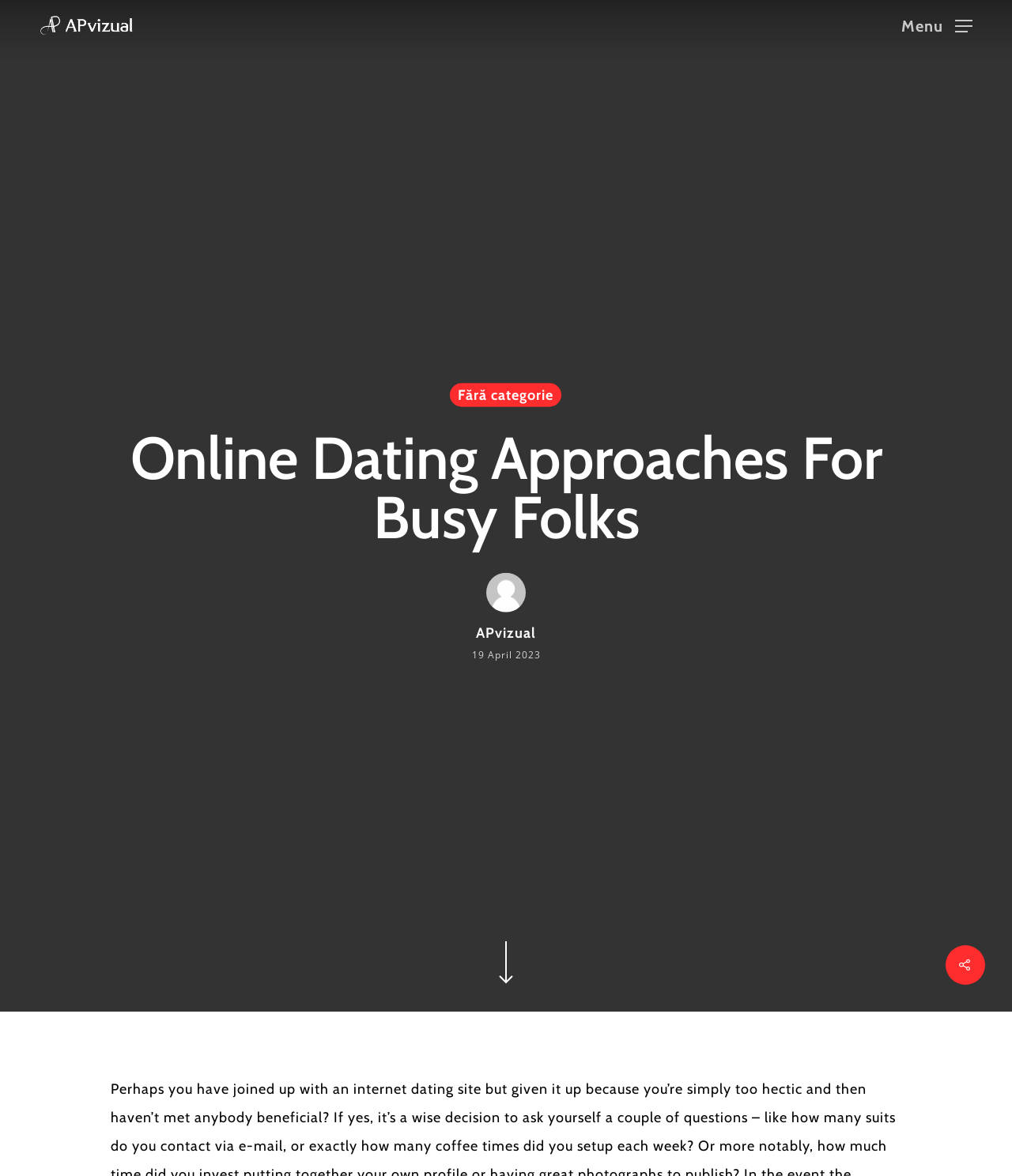What is the copyright information?
We need a detailed and exhaustive answer to the question. Please elaborate.

The copyright information can be found at the bottom of the webpage, where the text 'Copyright APvizual - All rights reserved' is displayed, indicating that the website's content is owned by APvizual and all rights are reserved.